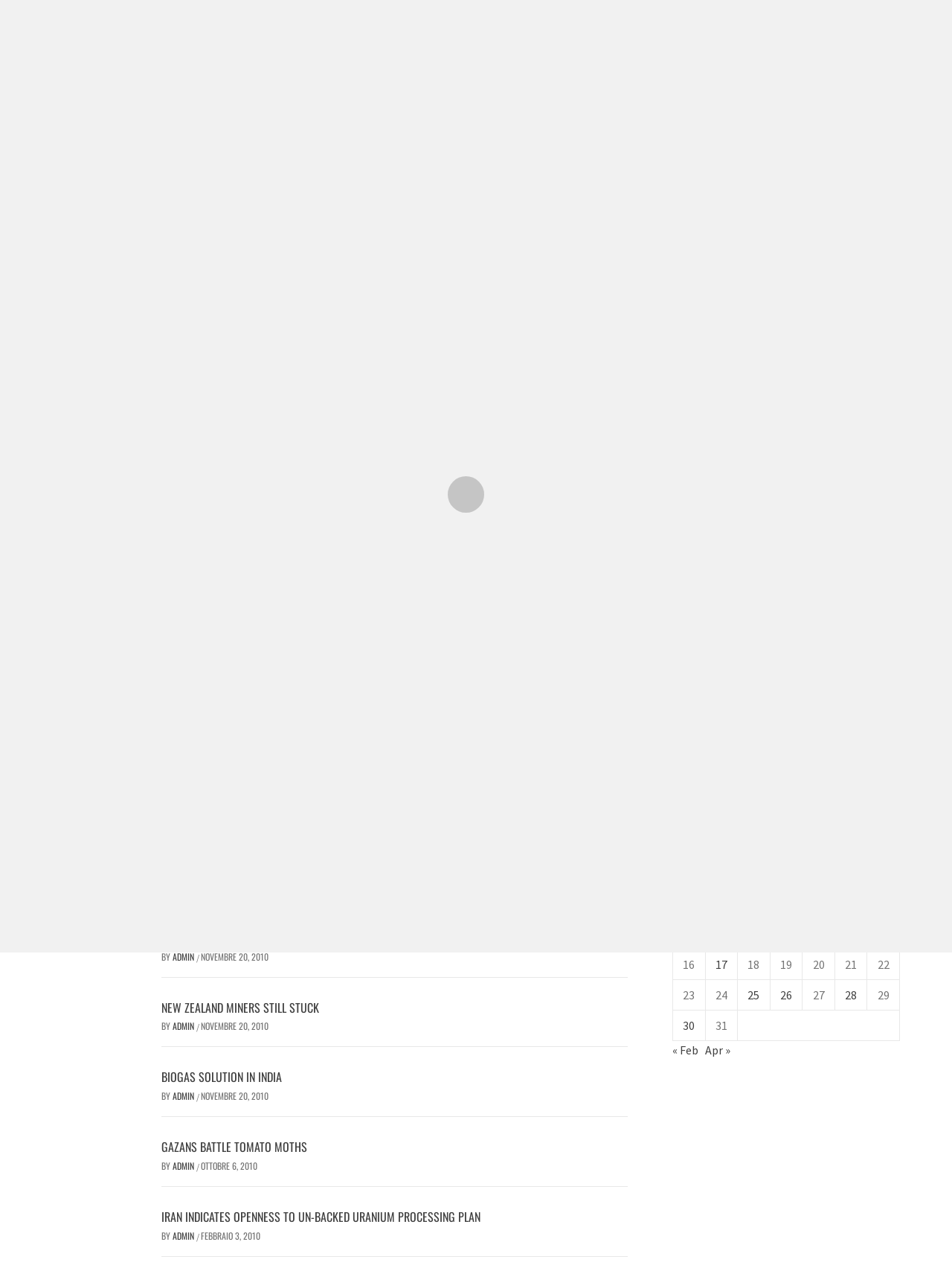Please identify the bounding box coordinates of the region to click in order to complete the given instruction: "Click on the 'VIDEO ALL NEWS' link". The coordinates should be four float numbers between 0 and 1, i.e., [left, top, right, bottom].

[0.381, 0.029, 0.619, 0.066]